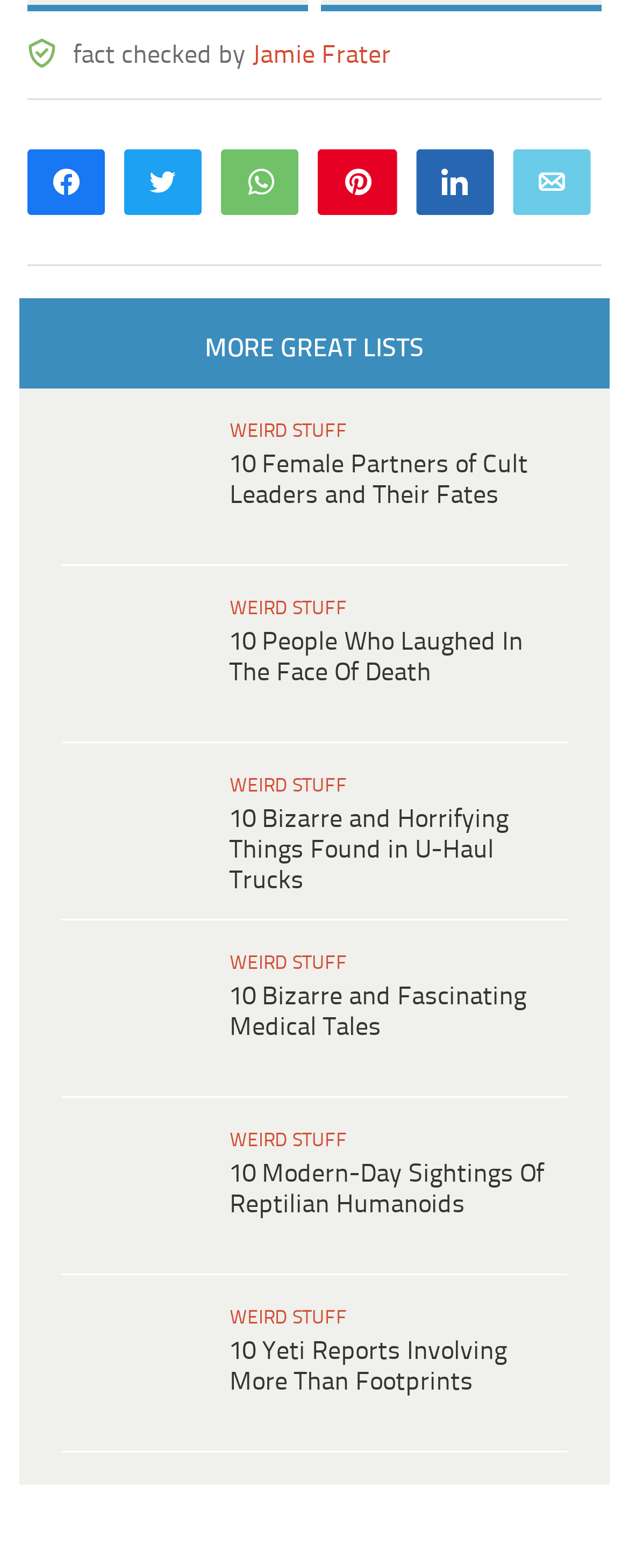Kindly determine the bounding box coordinates for the area that needs to be clicked to execute this instruction: "check out 10 Bizarre and Horrifying Things Found in U-Haul Trucks".

[0.365, 0.514, 0.809, 0.571]